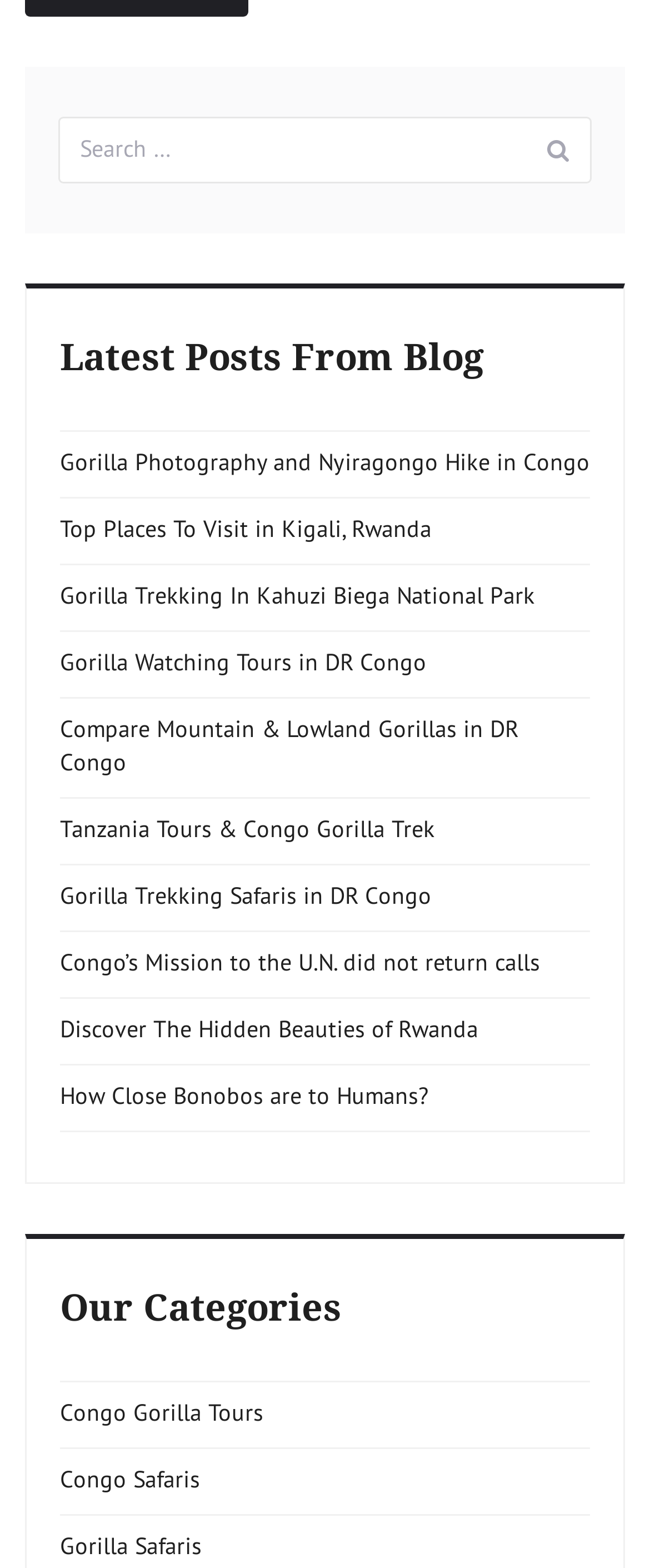Given the webpage screenshot and the description, determine the bounding box coordinates (top-left x, top-left y, bottom-right x, bottom-right y) that define the location of the UI element matching this description: Post a Video

None